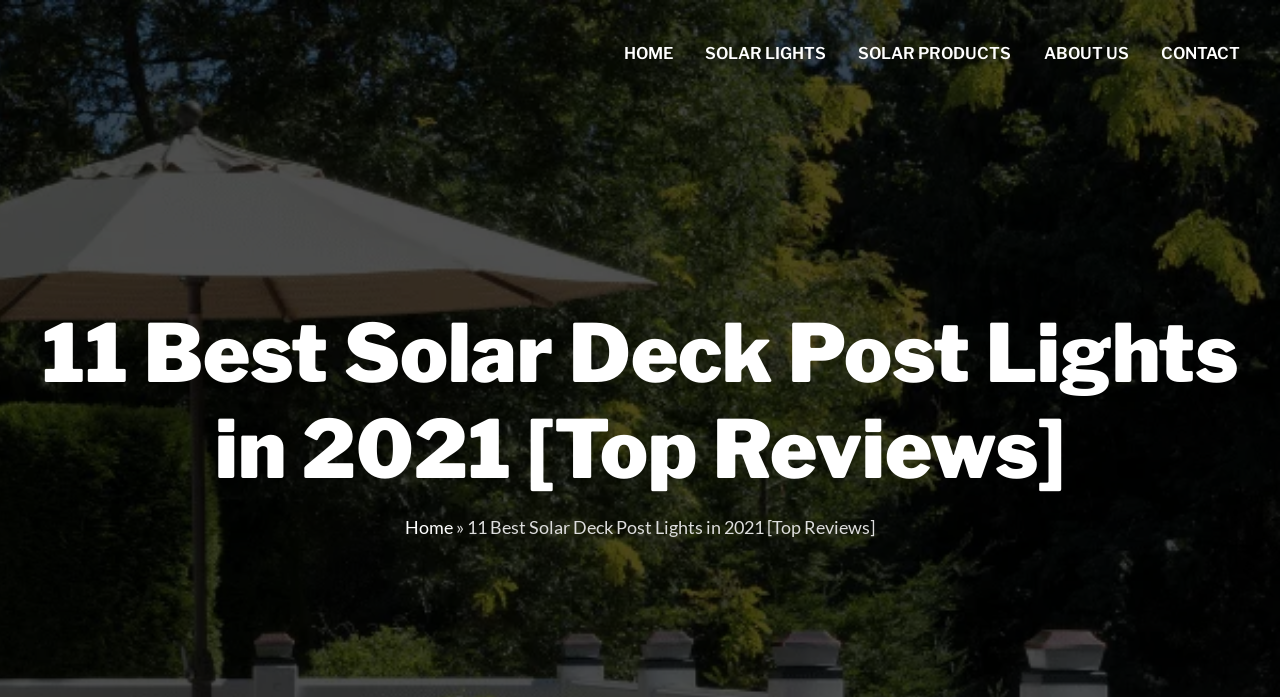Extract the primary heading text from the webpage.

11 Best Solar Deck Post Lights in 2021 [Top Reviews]